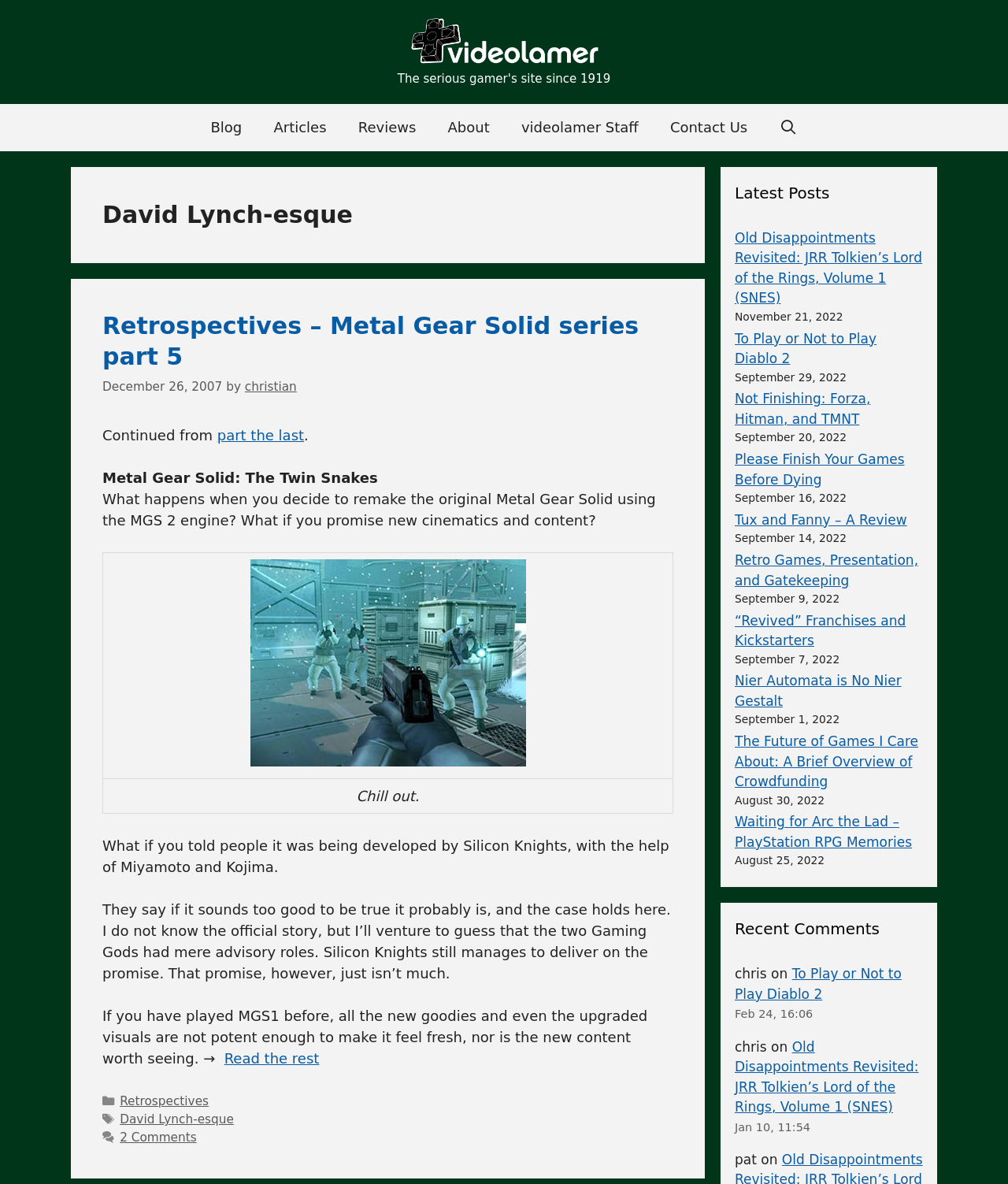Please give a one-word or short phrase response to the following question: 
How many comments are there on the article?

2 Comments